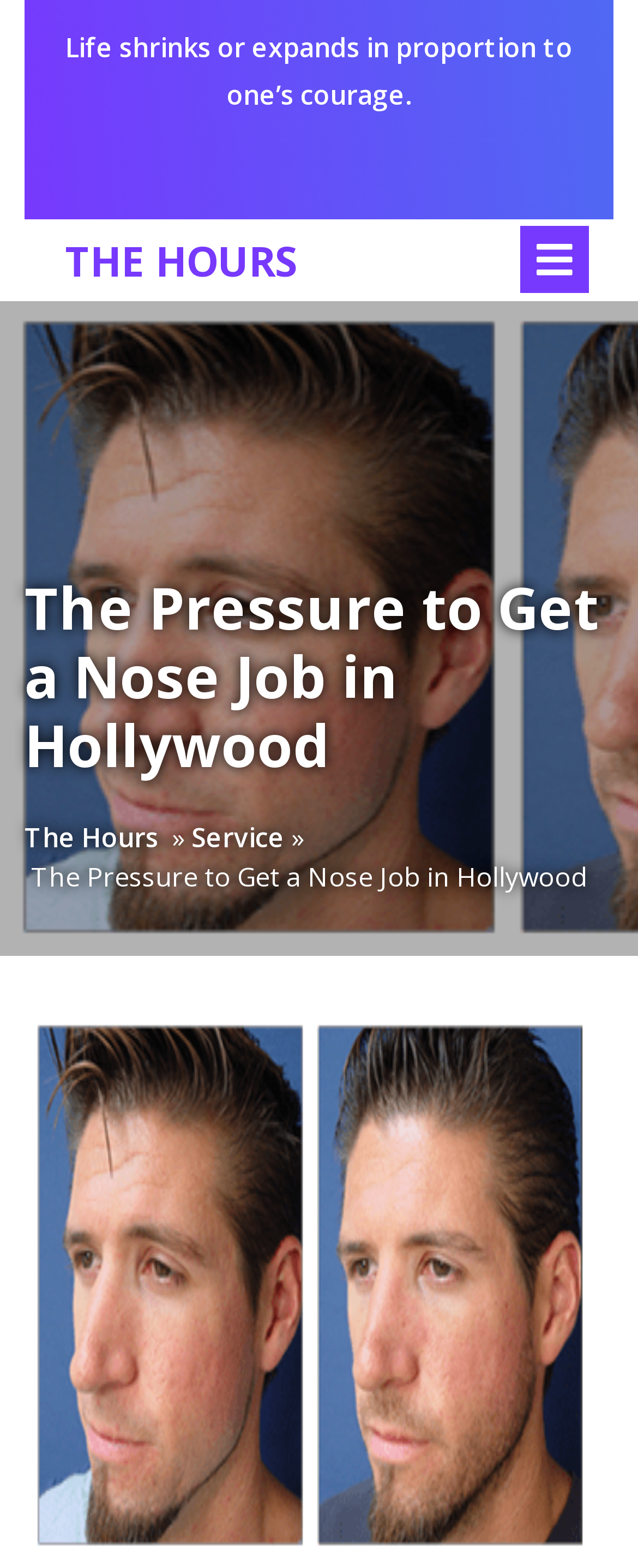Can you extract the primary headline text from the webpage?

The Pressure to Get a Nose Job in Hollywood